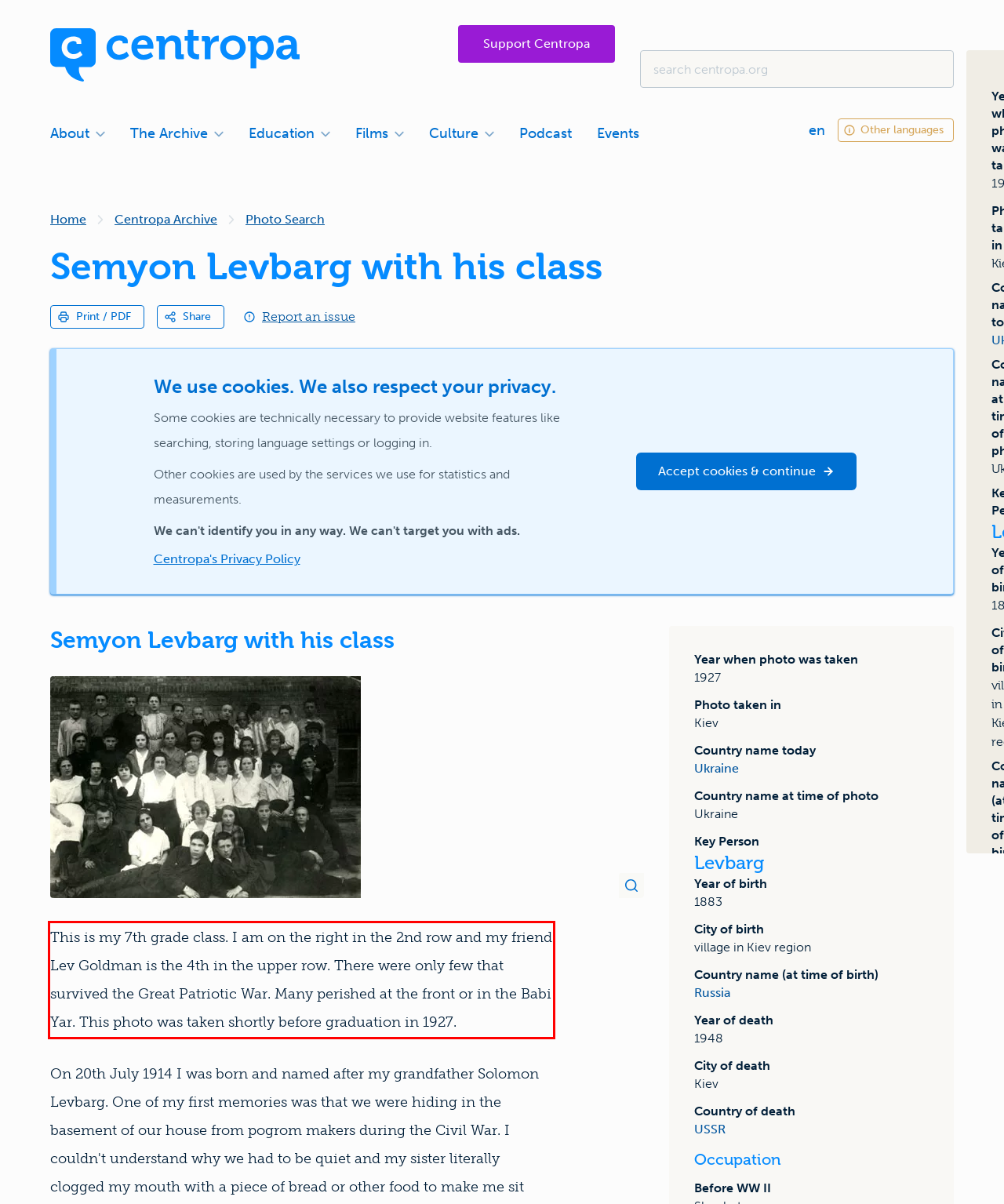From the given screenshot of a webpage, identify the red bounding box and extract the text content within it.

This is my 7th grade class. I am on the right in the 2nd row and my friend Lev Goldman is the 4th in the upper row. There were only few that survived the Great Patriotic War. Many perished at the front or in the Babi Yar. This photo was taken shortly before graduation in 1927.